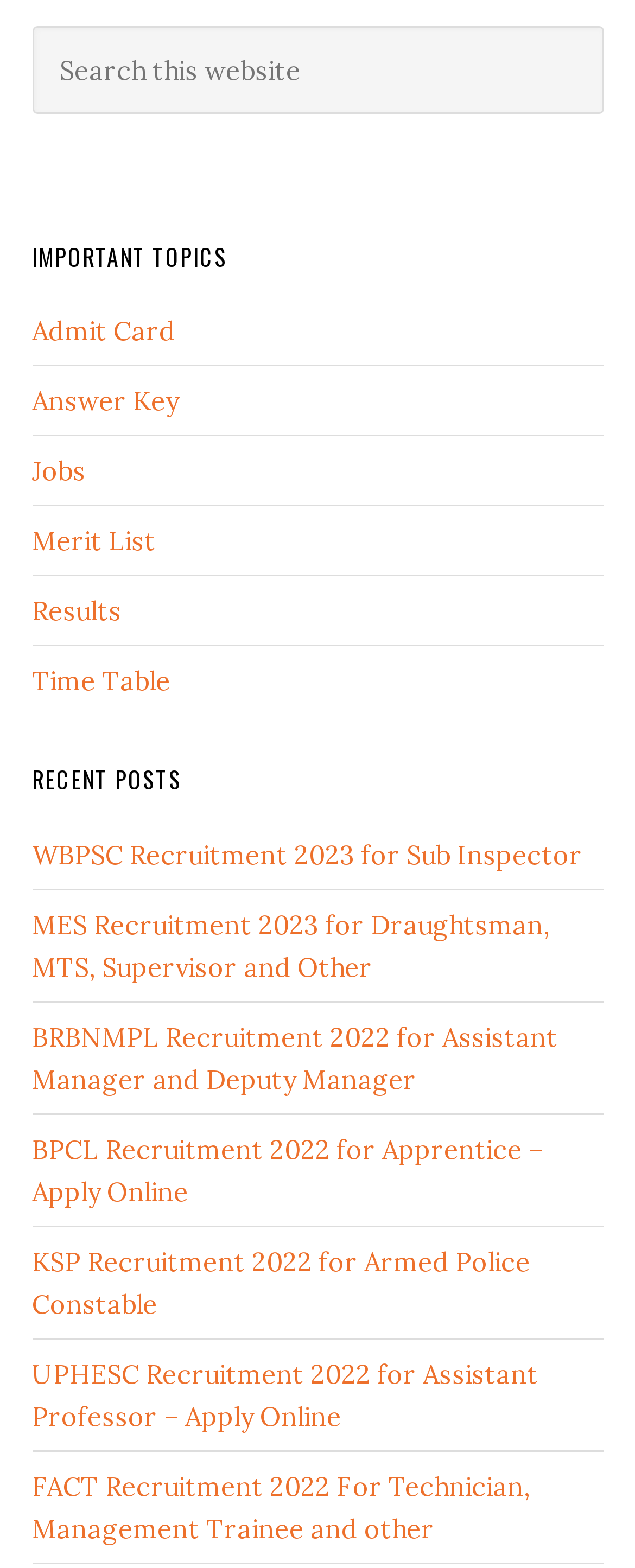Can you pinpoint the bounding box coordinates for the clickable element required for this instruction: "View WBPSC Recruitment 2023 for Sub Inspector"? The coordinates should be four float numbers between 0 and 1, i.e., [left, top, right, bottom].

[0.05, 0.535, 0.917, 0.555]